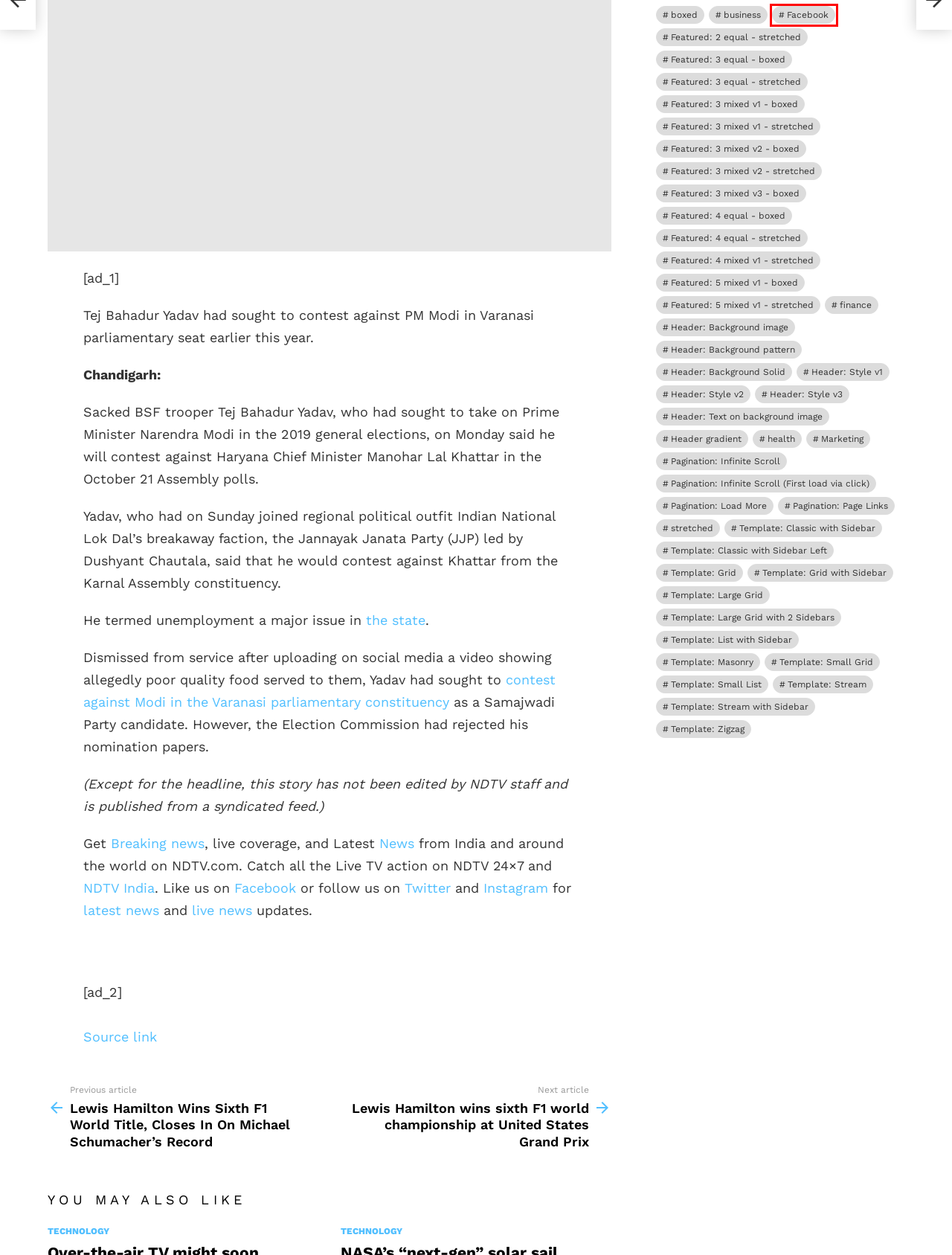Evaluate the webpage screenshot and identify the element within the red bounding box. Select the webpage description that best fits the new webpage after clicking the highlighted element. Here are the candidates:
A. Featured: 3 mixed v1 – stretched – Sortiwa Portal
B. Facebook – Sortiwa Portal
C. Featured: 5 mixed v1 – boxed – Sortiwa Portal
D. Featured: 3 mixed v3 – boxed – Sortiwa Portal
E. Template: Grid – Sortiwa Portal
F. Featured: 3 equal – boxed – Sortiwa Portal
G. Featured: 3 mixed v2 – stretched – Sortiwa Portal
H. Template: Classic with Sidebar – Sortiwa Portal

B